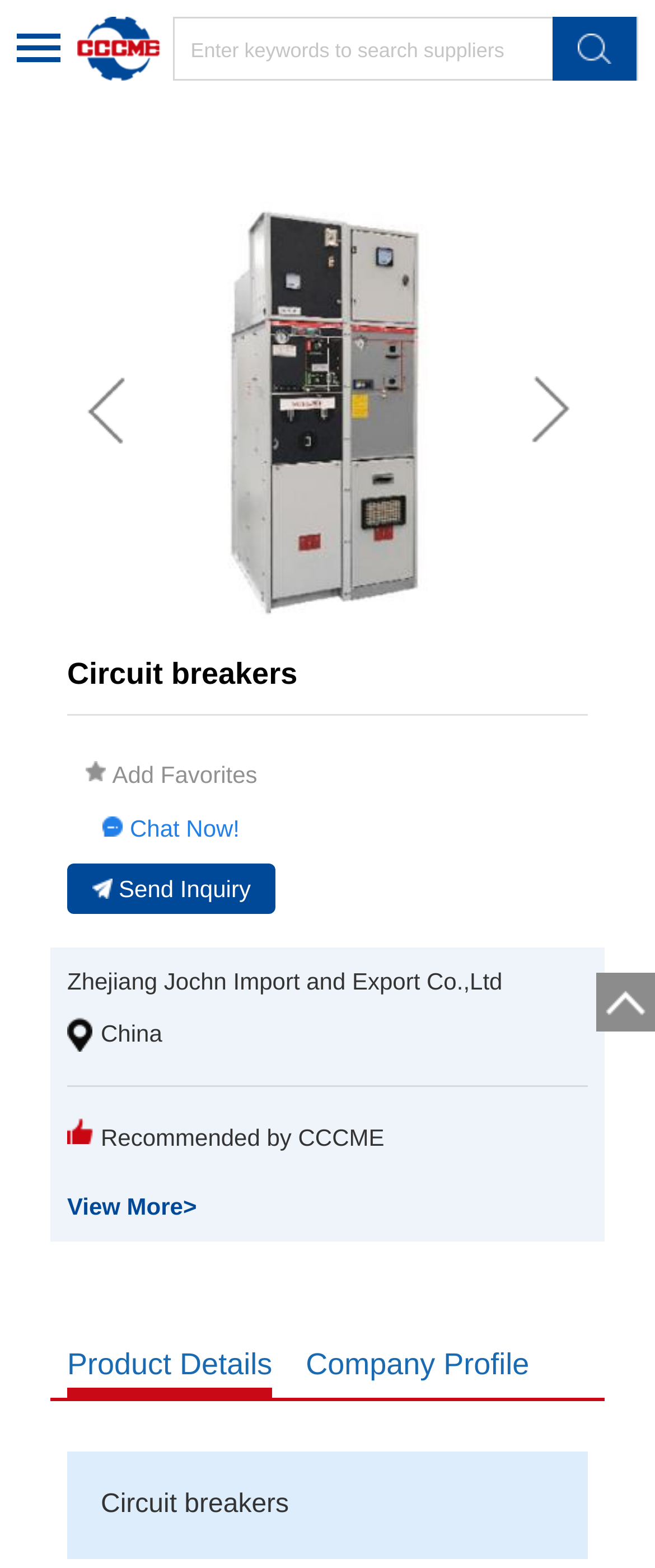Indicate the bounding box coordinates of the element that must be clicked to execute the instruction: "Search for suppliers". The coordinates should be given as four float numbers between 0 and 1, i.e., [left, top, right, bottom].

[0.265, 0.015, 0.983, 0.047]